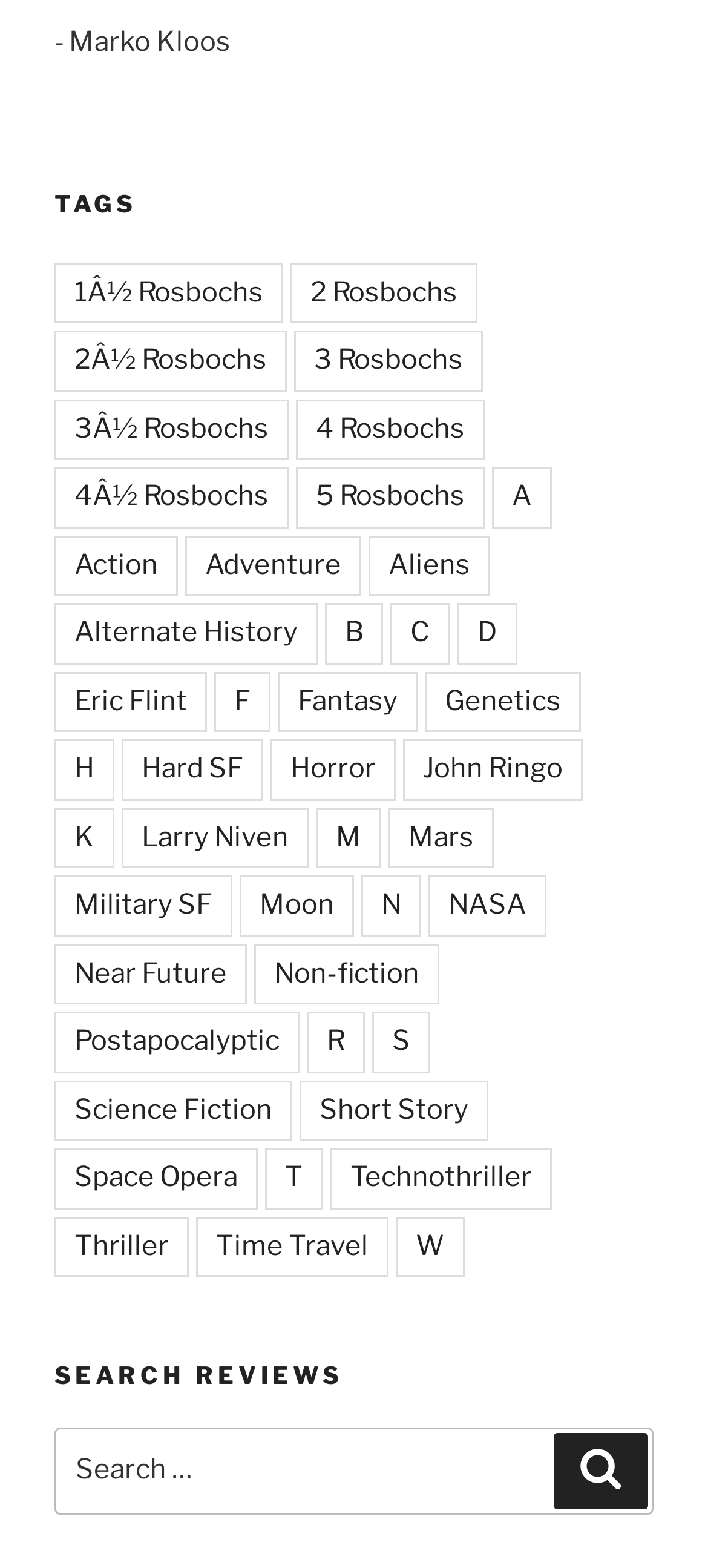Pinpoint the bounding box coordinates of the clickable area necessary to execute the following instruction: "Click on the 1½ Rosbochs tag". The coordinates should be given as four float numbers between 0 and 1, namely [left, top, right, bottom].

[0.077, 0.168, 0.4, 0.206]